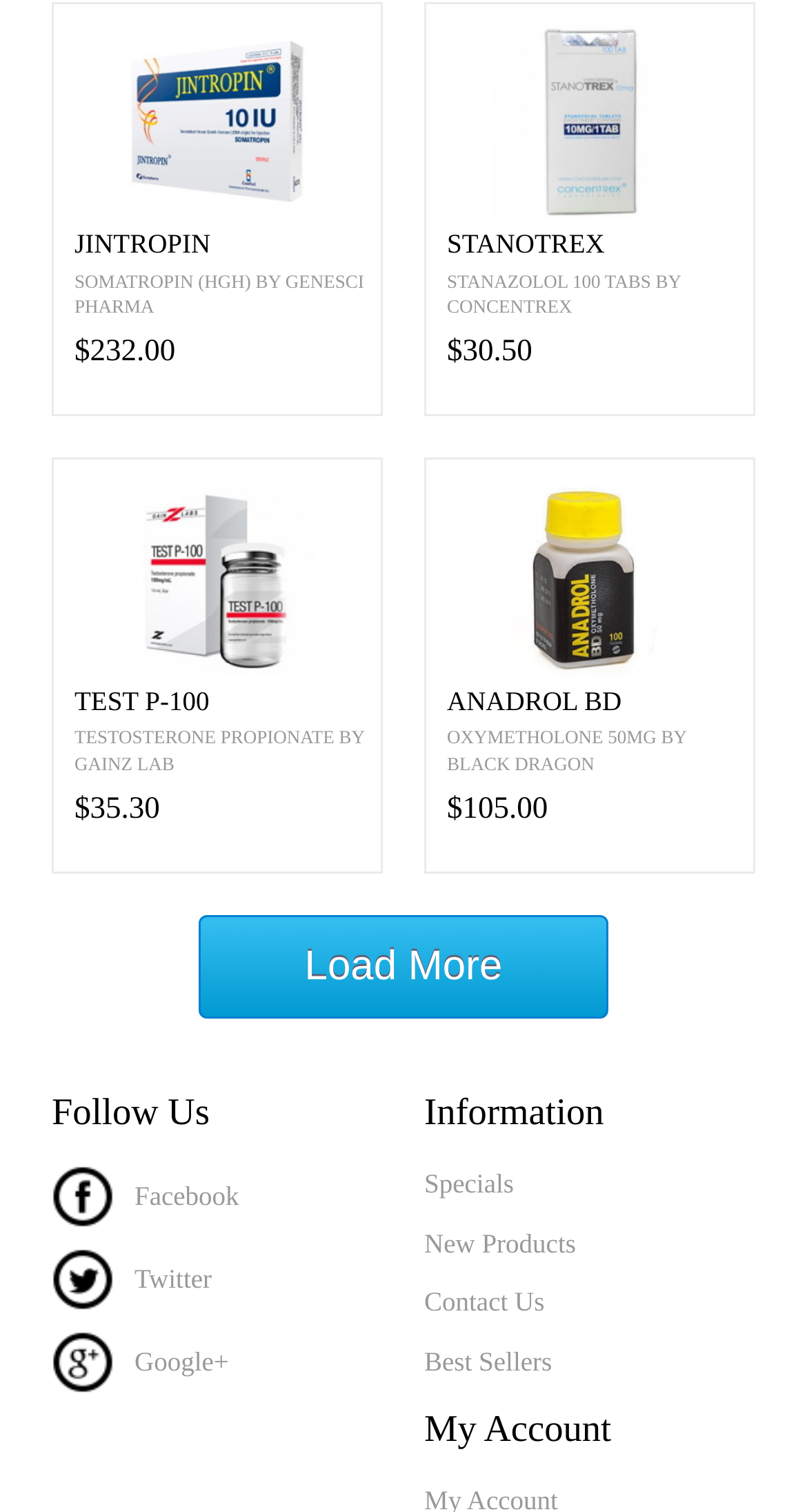Locate the bounding box coordinates of the element that needs to be clicked to carry out the instruction: "Check specials". The coordinates should be given as four float numbers ranging from 0 to 1, i.e., [left, top, right, bottom].

[0.526, 0.771, 0.936, 0.797]